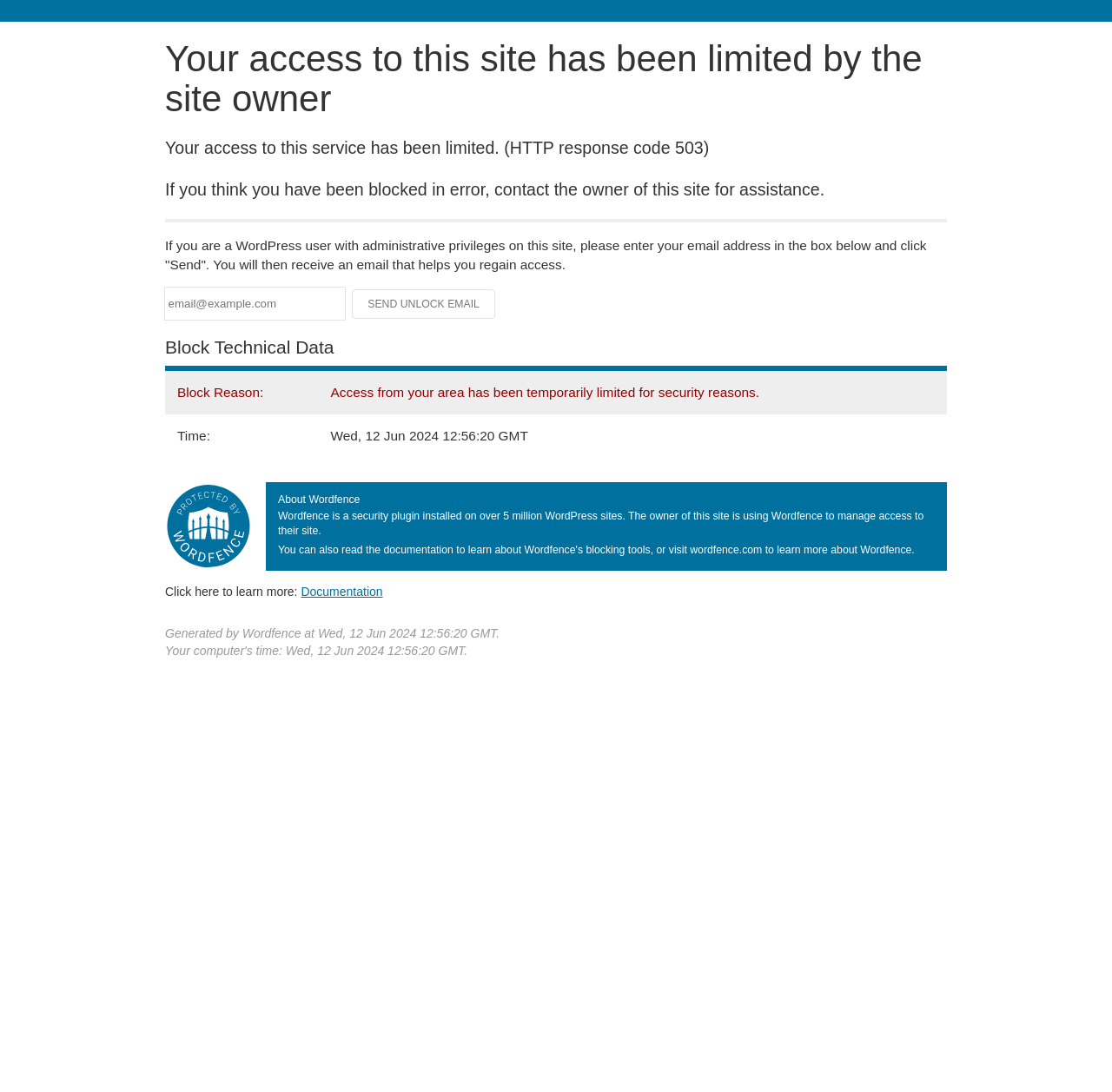Give a one-word or one-phrase response to the question:
What is the purpose of the 'Send Unlock Email' button?

To send unlock email